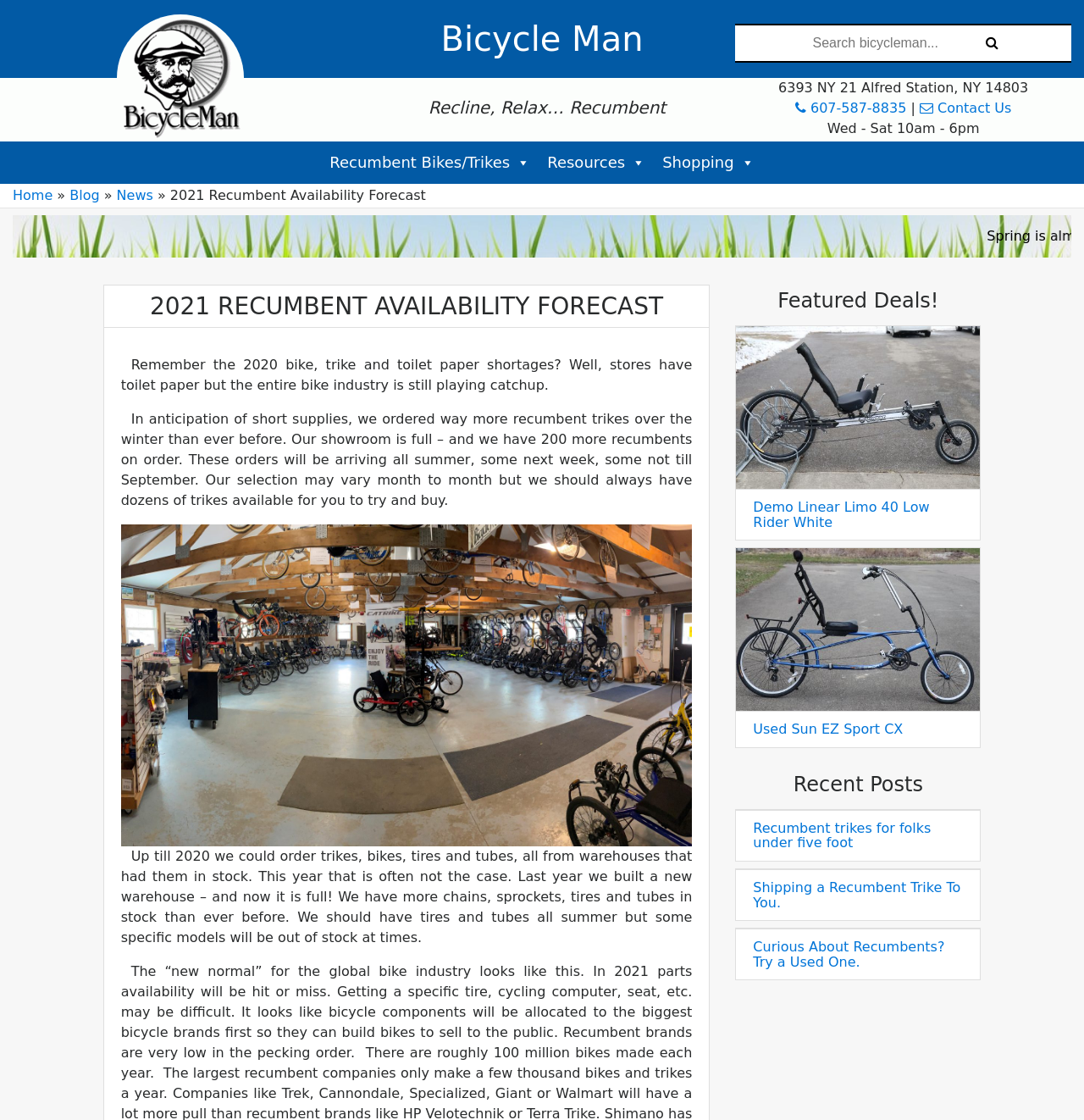Please indicate the bounding box coordinates for the clickable area to complete the following task: "View recumbent bikes and trikes". The coordinates should be specified as four float numbers between 0 and 1, i.e., [left, top, right, bottom].

[0.296, 0.126, 0.497, 0.164]